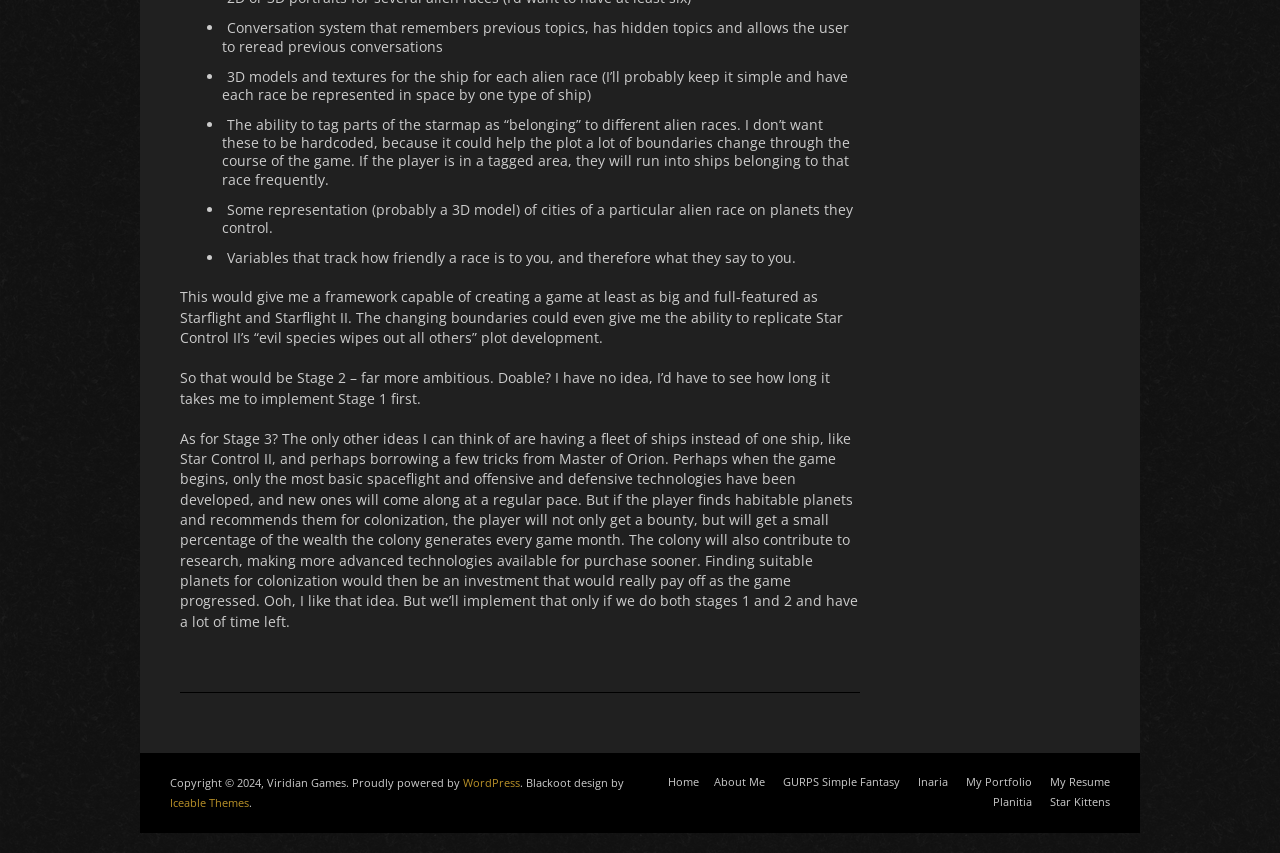What is the main topic of the webpage?
Please provide a comprehensive answer based on the visual information in the image.

Based on the content of the webpage, it appears to be discussing the development of a game, specifically the features and stages of the game. The text mentions topics such as conversation systems, 3D models, and game mechanics, indicating that the main topic of the webpage is game development.